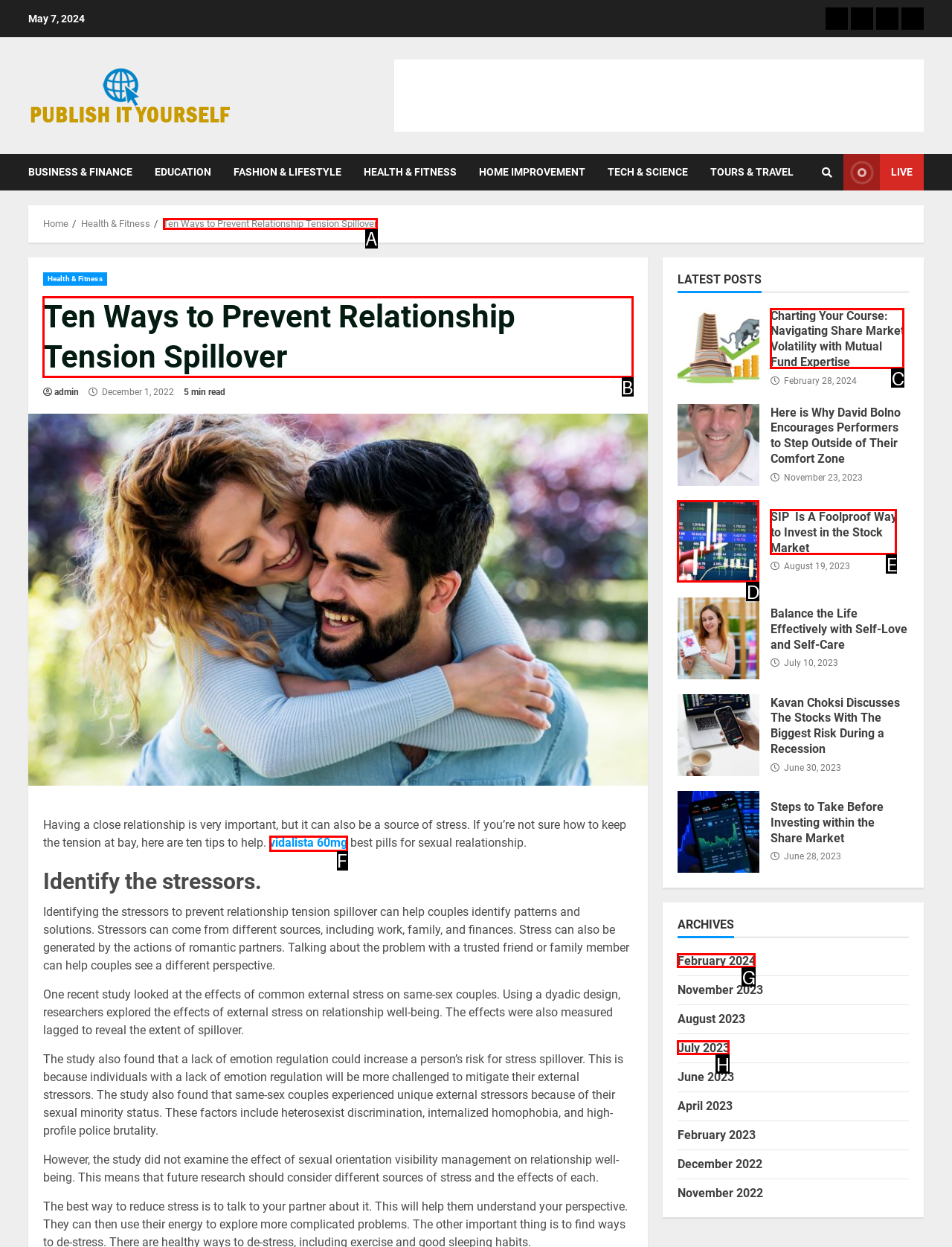From the given options, tell me which letter should be clicked to complete this task: Read the article 'Ten Ways to Prevent Relationship Tension Spillover'
Answer with the letter only.

B